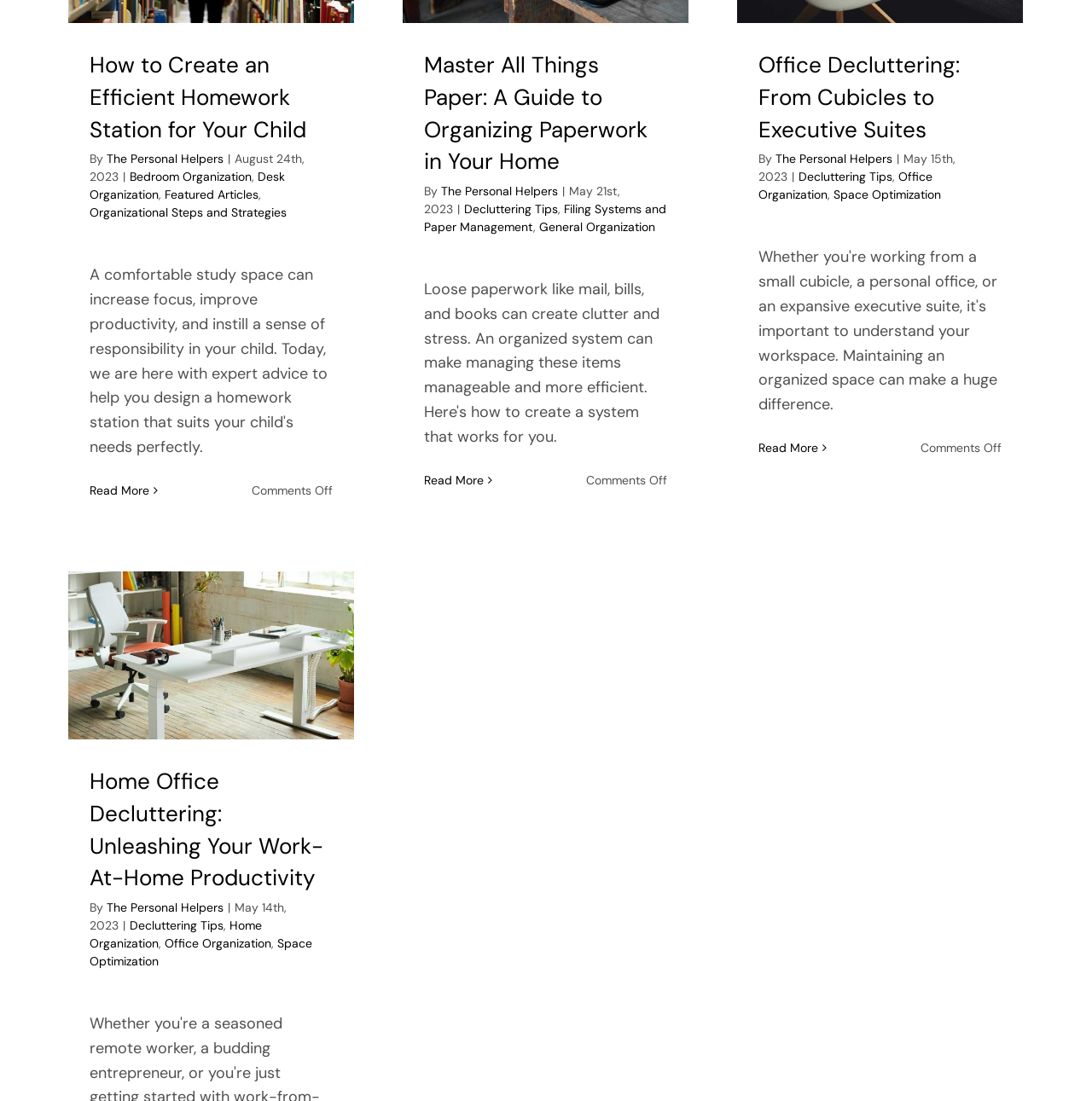Identify the bounding box coordinates for the UI element described as follows: "The Personal Helpers". Ensure the coordinates are four float numbers between 0 and 1, formatted as [left, top, right, bottom].

[0.404, 0.167, 0.511, 0.181]